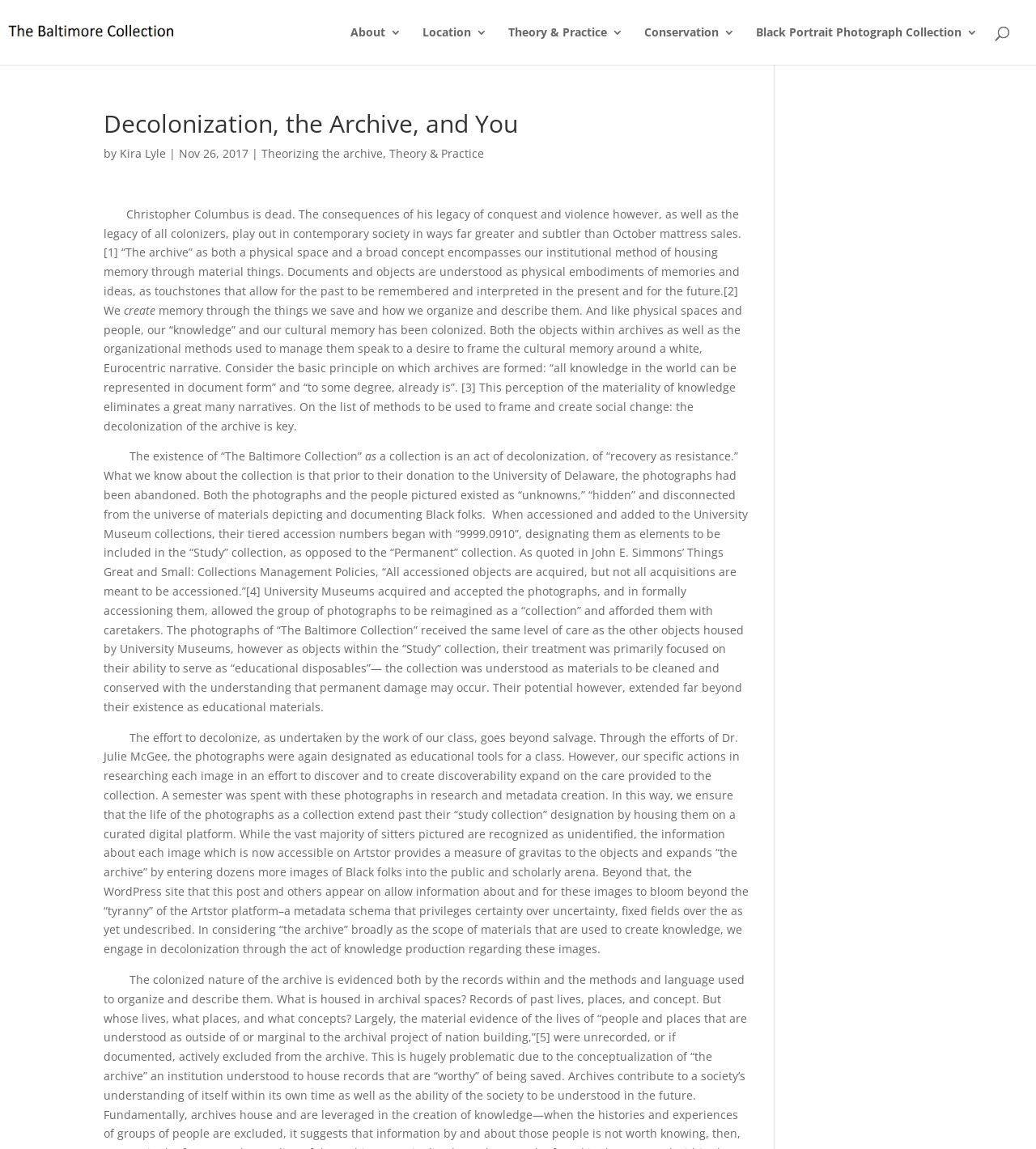Reply to the question with a brief word or phrase: What is the name of the collection?

The Baltimore Collection